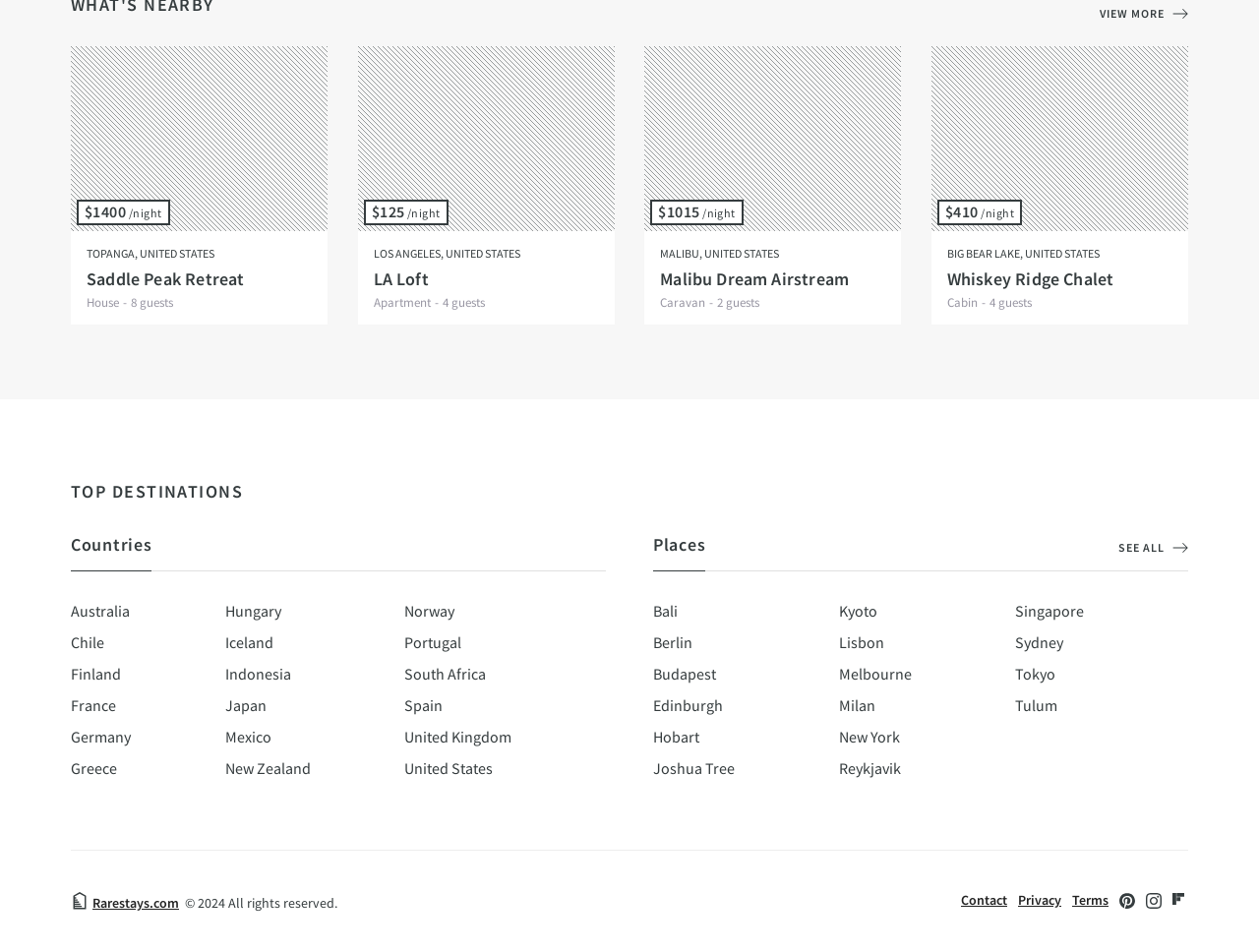Identify the bounding box coordinates of the area you need to click to perform the following instruction: "Visit Rarestays.com".

[0.073, 0.938, 0.142, 0.959]